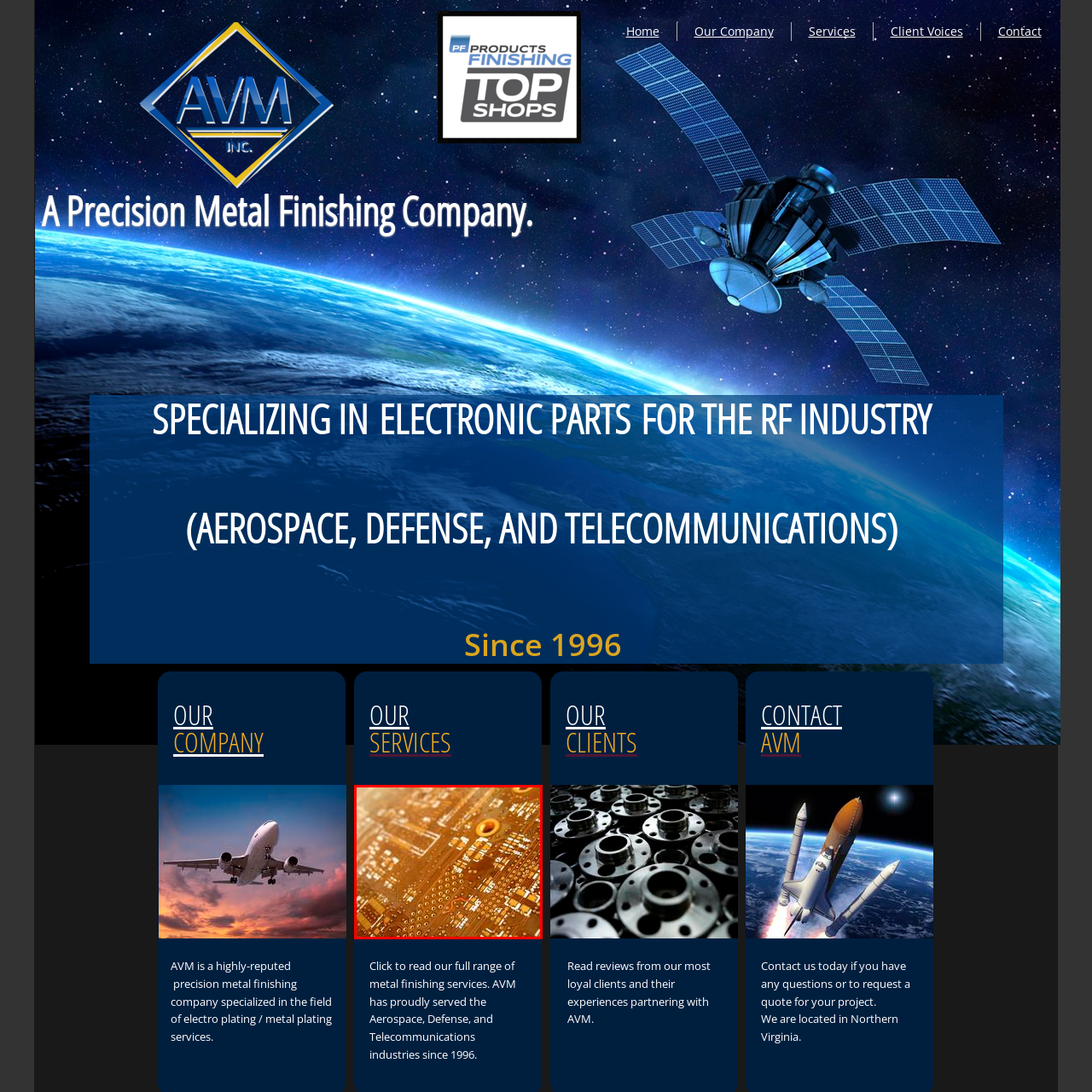What is the purpose of the golden finish?
Look at the section marked by the red bounding box and provide a single word or phrase as your answer.

Aesthetic appeal and functionality